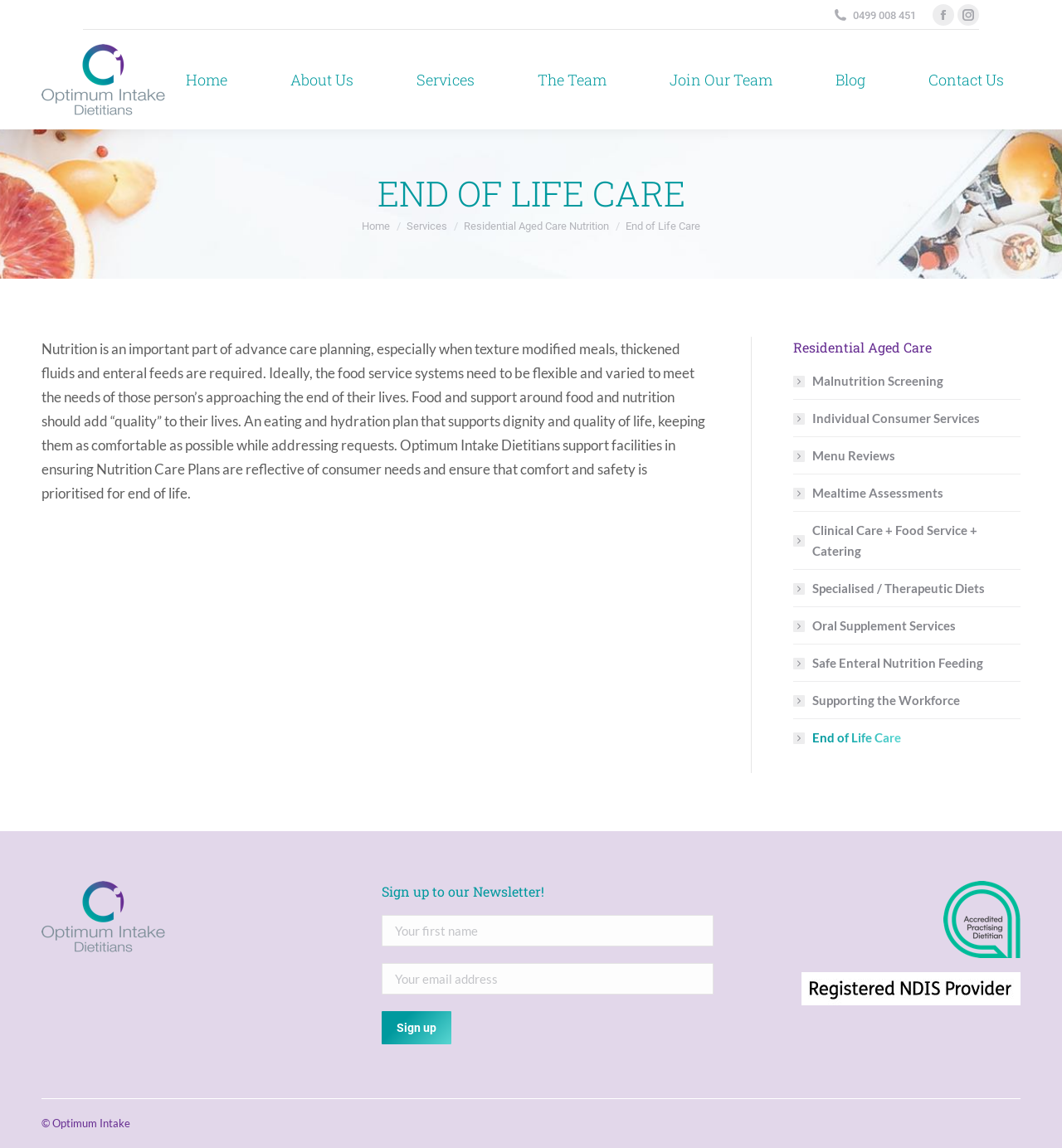Given the description: "Mealtime Assessments", determine the bounding box coordinates of the UI element. The coordinates should be formatted as four float numbers between 0 and 1, [left, top, right, bottom].

[0.747, 0.421, 0.891, 0.439]